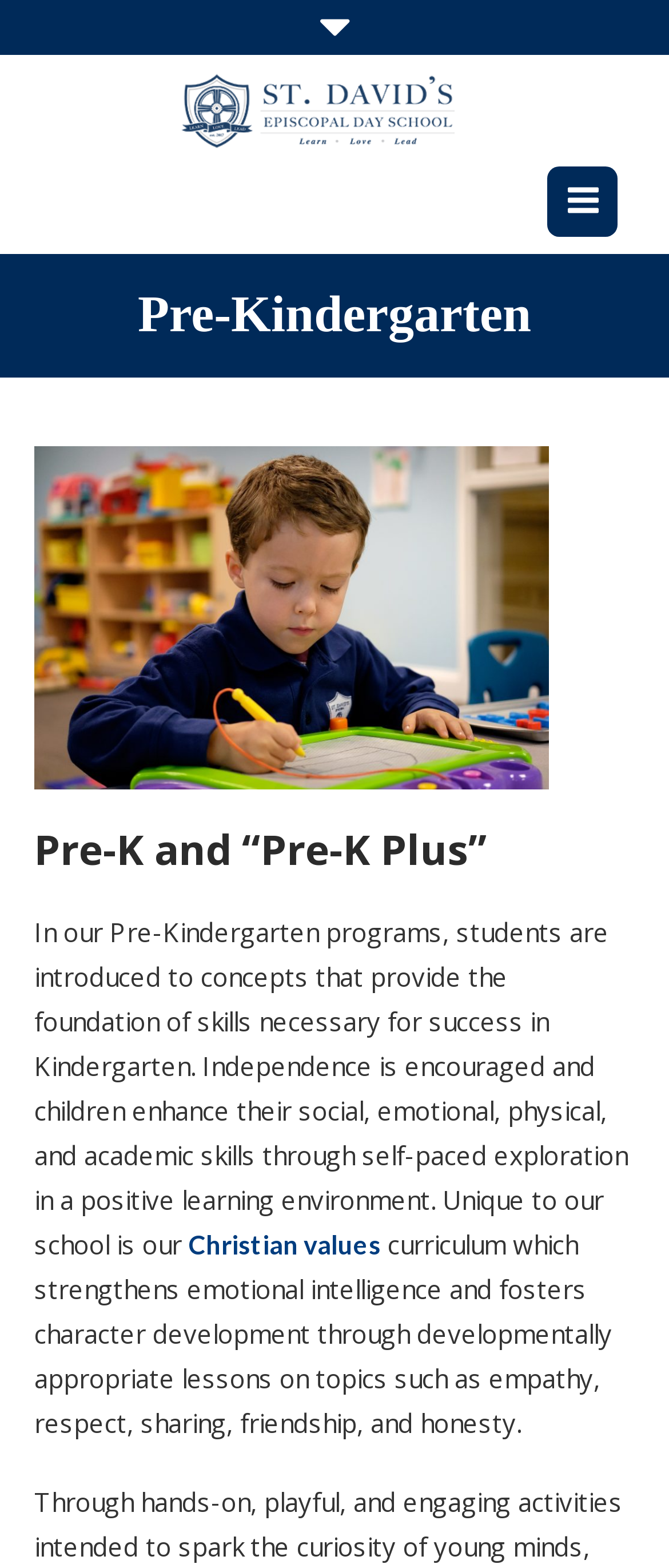What is the focus of the Pre-Kindergarten program?
Could you give a comprehensive explanation in response to this question?

The focus of the Pre-Kindergarten program can be found in the StaticText element, which states that 'children enhance their social, emotional, physical, and academic skills through self-paced exploration in a positive learning environment'.